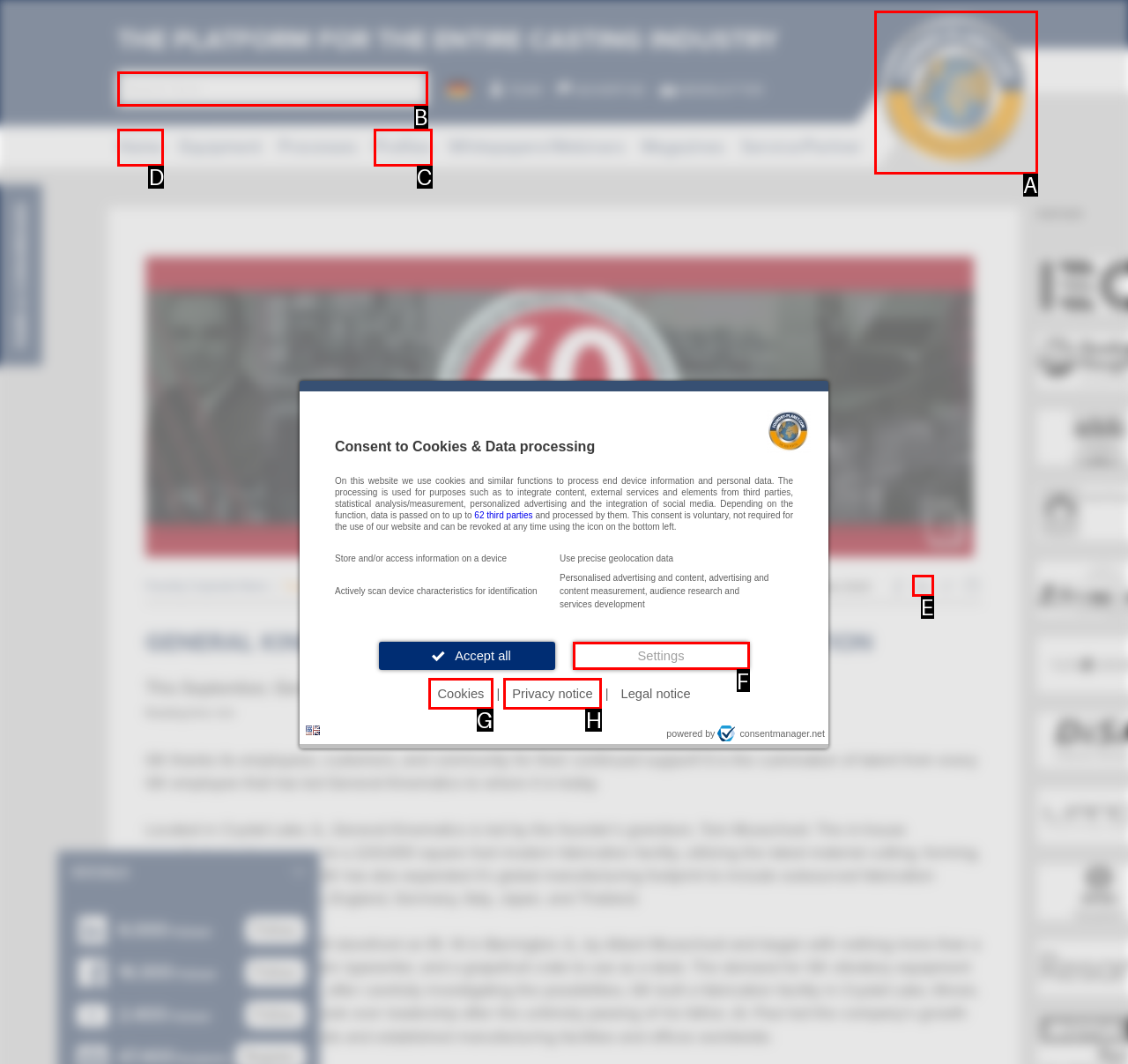Identify the letter of the UI element I need to click to carry out the following instruction: Go to the home page

D